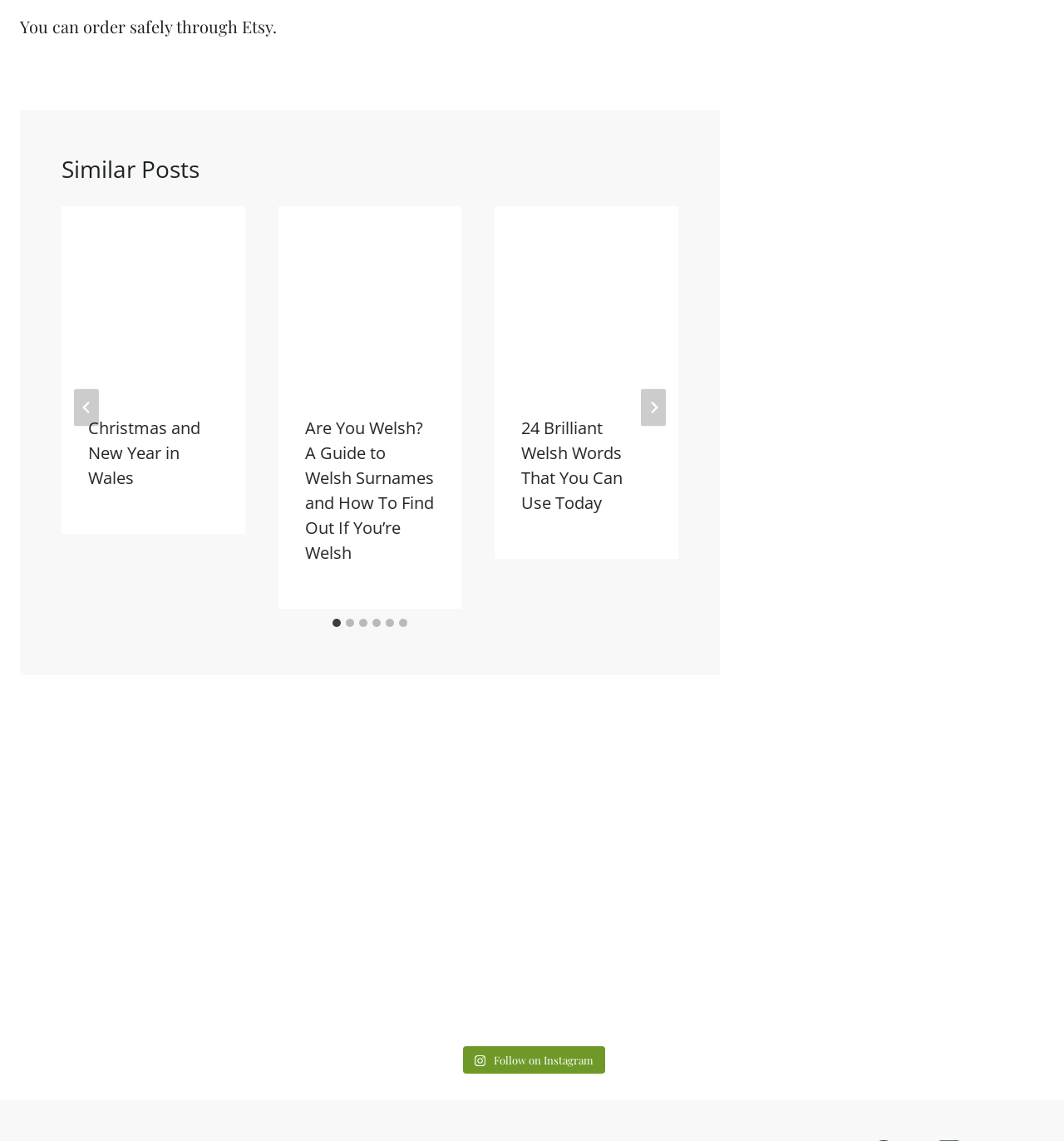Please identify the bounding box coordinates of the element that needs to be clicked to execute the following command: "Follow the link to the 9th U.S. Circuit Court of Appeals". Provide the bounding box using four float numbers between 0 and 1, formatted as [left, top, right, bottom].

None